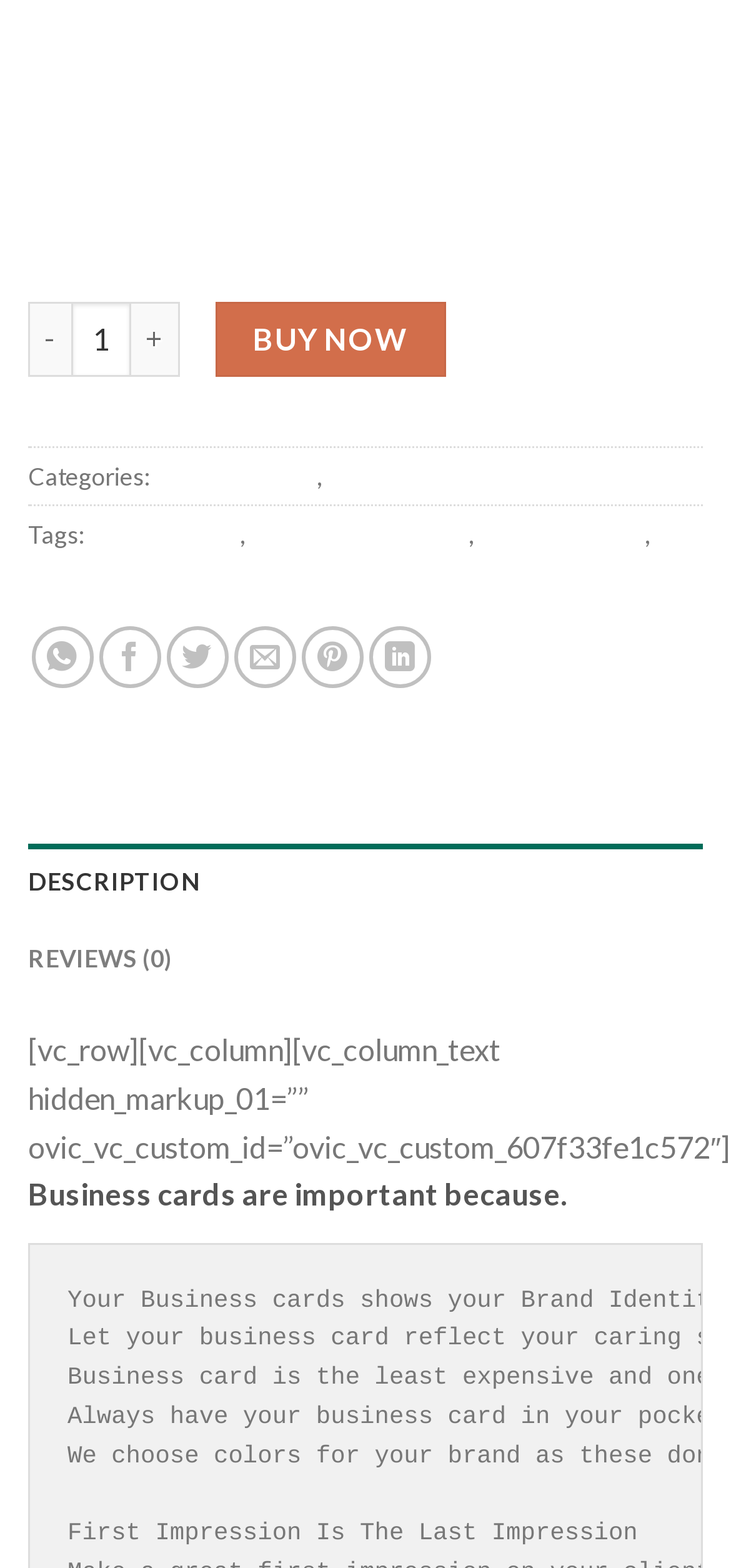What is the purpose of the '+' button?
Look at the image and answer with only one word or phrase.

Increase quantity